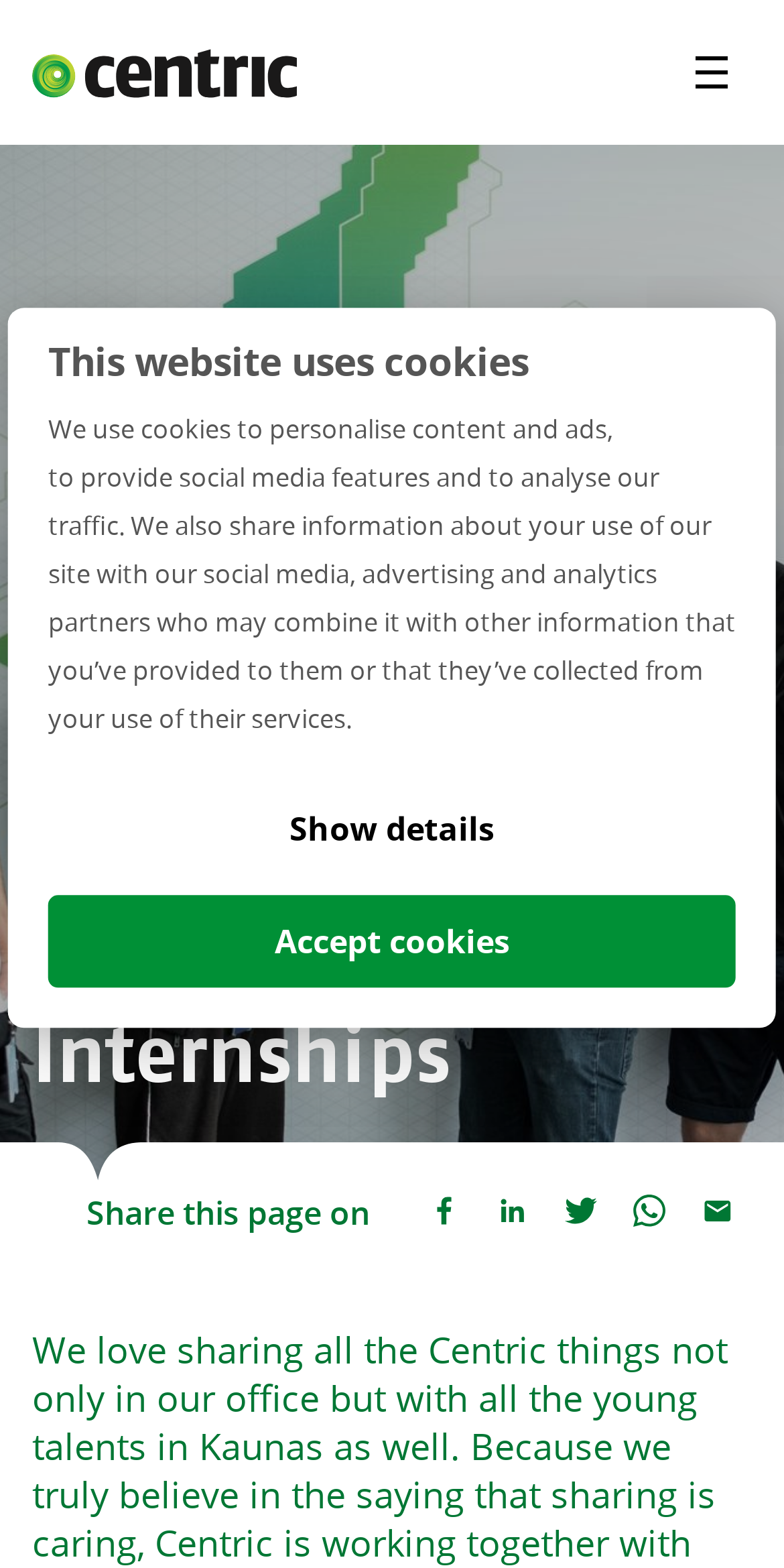Produce an elaborate caption capturing the essence of the webpage.

The webpage is about internships for information technology students, specifically highlighting various positions available at Centric. At the top of the page, there is a notification about the website using cookies, with a brief description and options to show details or accept cookies.

On the left side of the page, there is a vertical menu with several options, including "Career", "Internships", "Areas of expertise", "Our Promise", "DevOps & Cloud Academy", and "About us". Some of these menu items have sub-menus or pop-ups with additional information.

Below the menu, there is a search bar with a search button and a magnifying glass icon. On the right side of the search bar, there are social media links to share the page on Facebook, LinkedIn, Twitter, WhatsApp, and E-mail.

The main content of the page is headed by a title "Internships" and is likely to display various internship positions available, although the exact content is not specified in the accessibility tree.

At the top-right corner of the page, there is a button labeled "Meniu" with an icon, which may be used to toggle the menu on and off. Above this button, there is a logo image of "Student - Centric Lithuania" that spans the entire width of the page.

There are several images scattered throughout the page, including icons for the social media links, a magnifying glass icon for the search button, and an image associated with the "Areas of expertise" menu item.